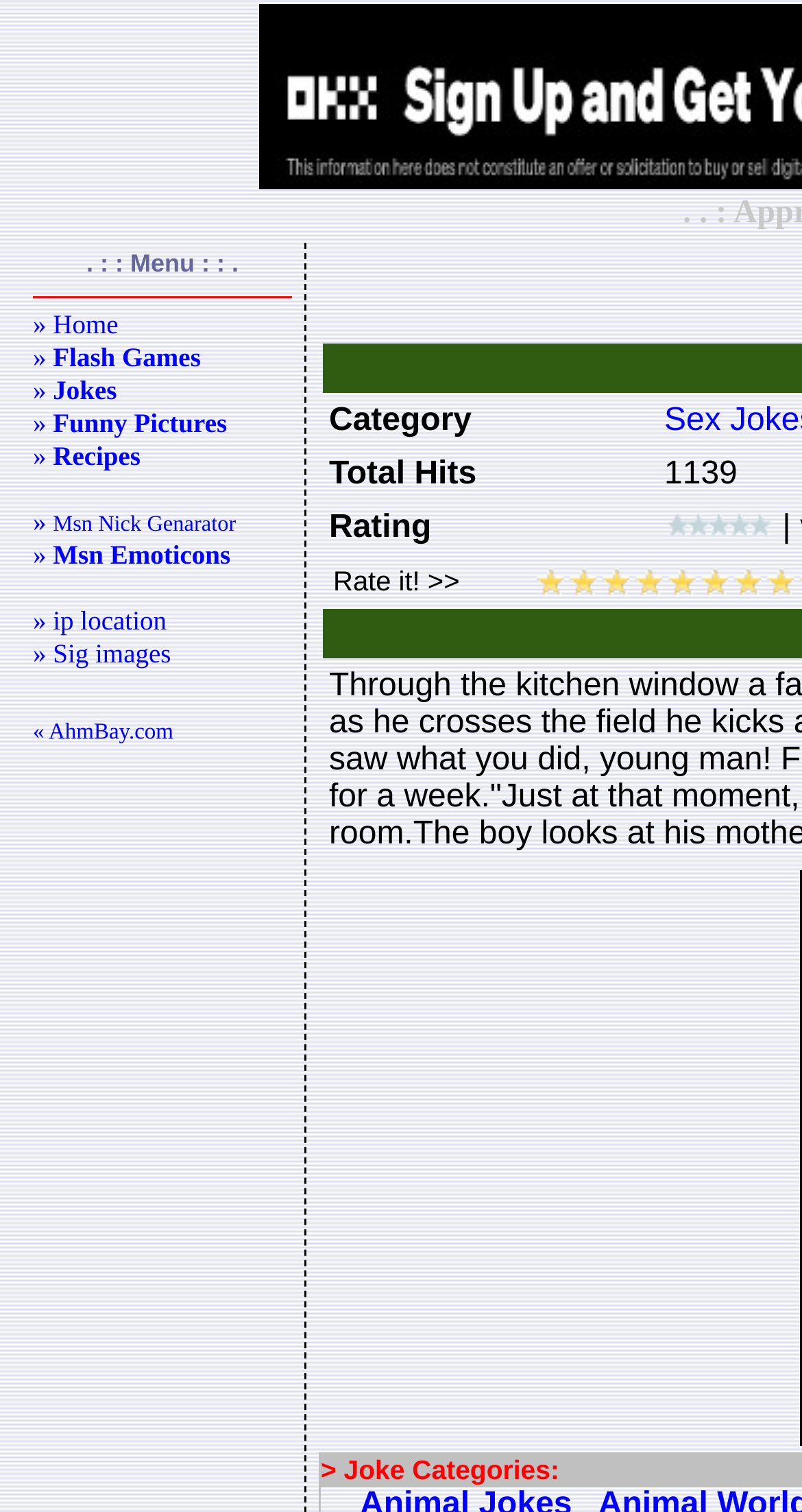Please respond to the question with a concise word or phrase:
What is the total hits of the current item?

Not specified